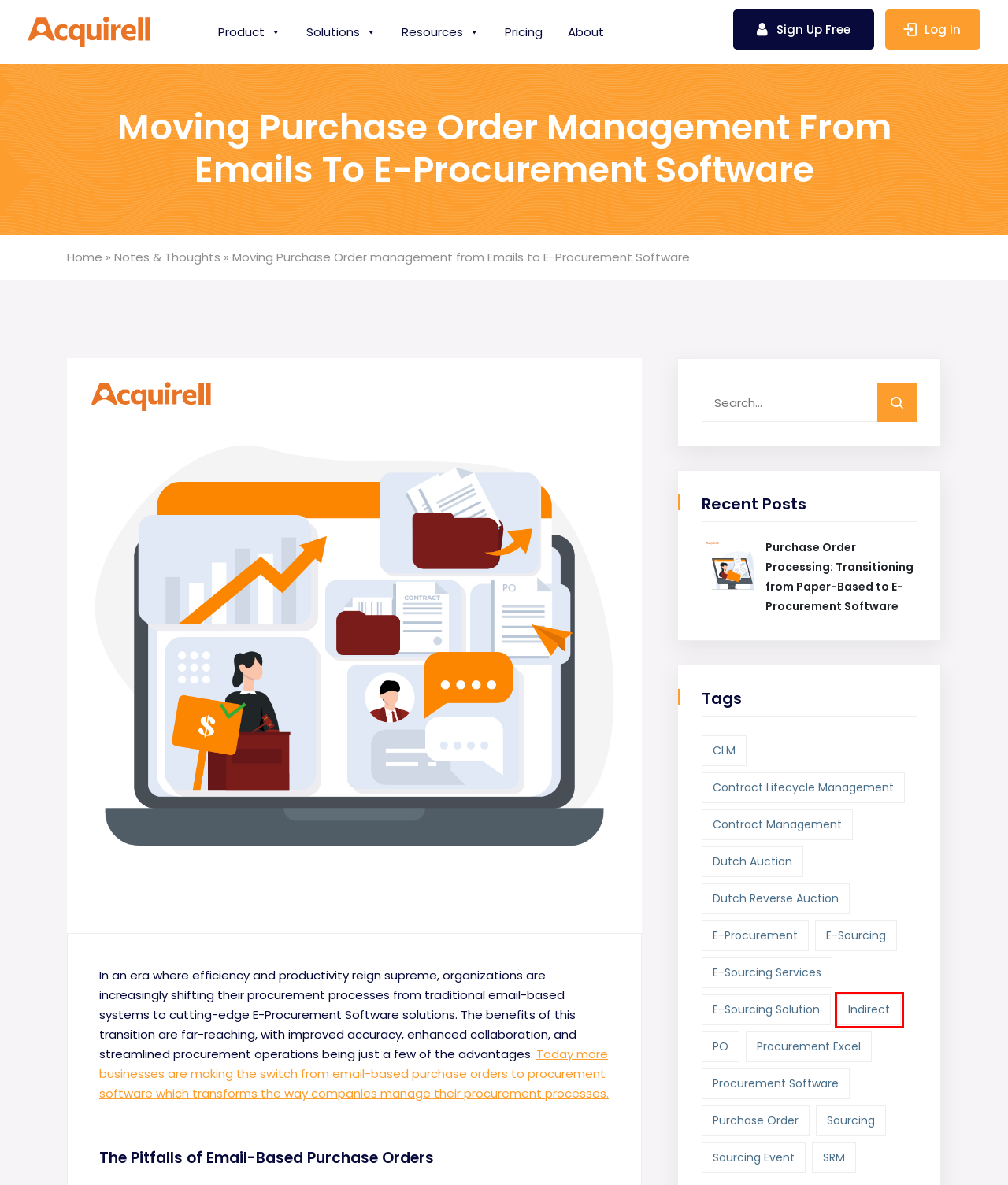You are provided with a screenshot of a webpage highlighting a UI element with a red bounding box. Choose the most suitable webpage description that matches the new page after clicking the element in the bounding box. Here are the candidates:
A. Архивы e-sourcing services - Acquirell
B. Pricing - Acquirell
C. Архивы SRM - Acquirell
D. Архивы e-procurement - Acquirell
E. Архивы e-sourcing - Acquirell
F. About Acquirell - Corporate Procurement Platform
G. Архивы procurement software - Acquirell
H. Архивы indirect - Acquirell

H